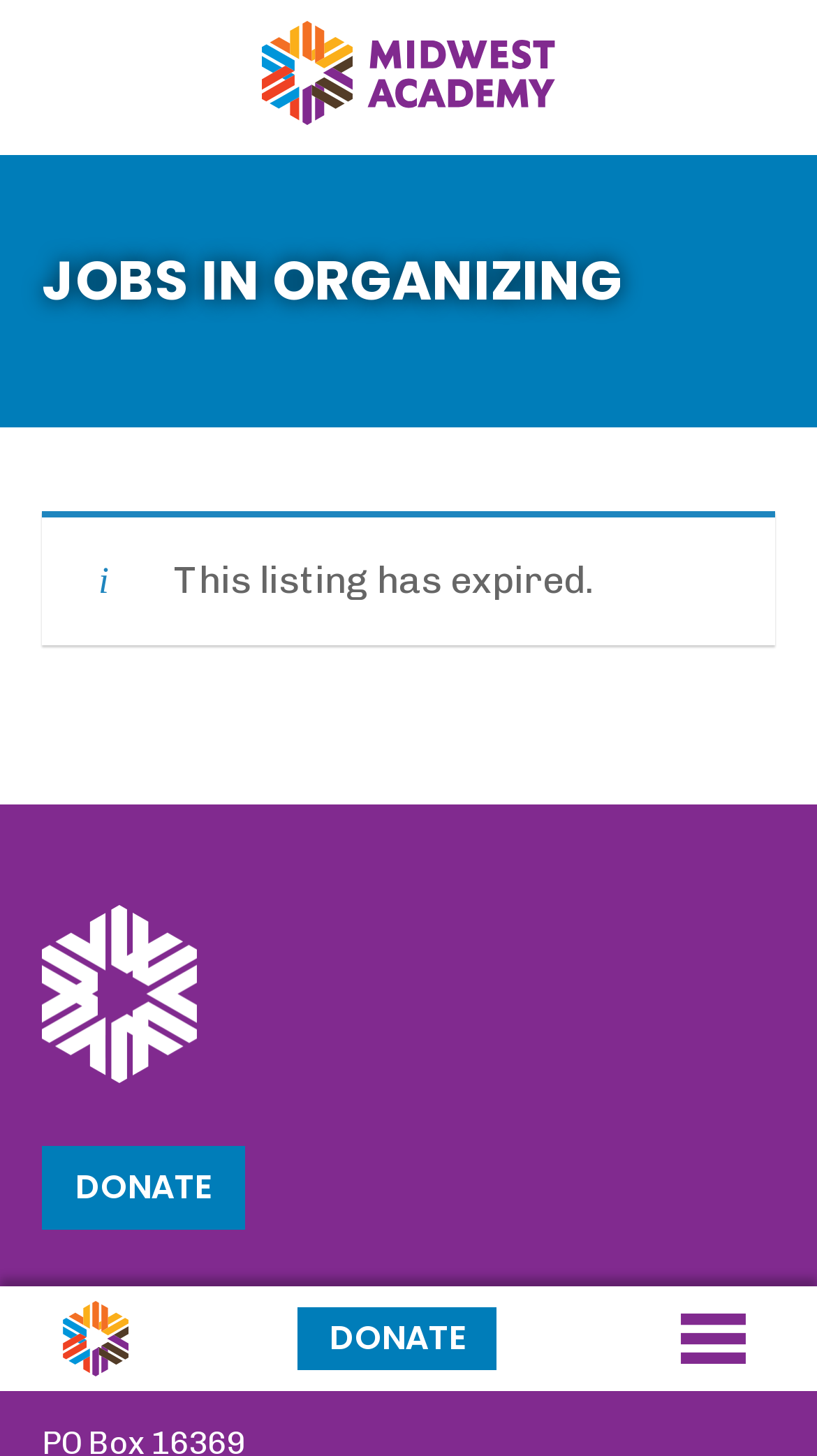Provide a one-word or short-phrase answer to the question:
What is the name of the internship?

Political and Communications Spring Internship